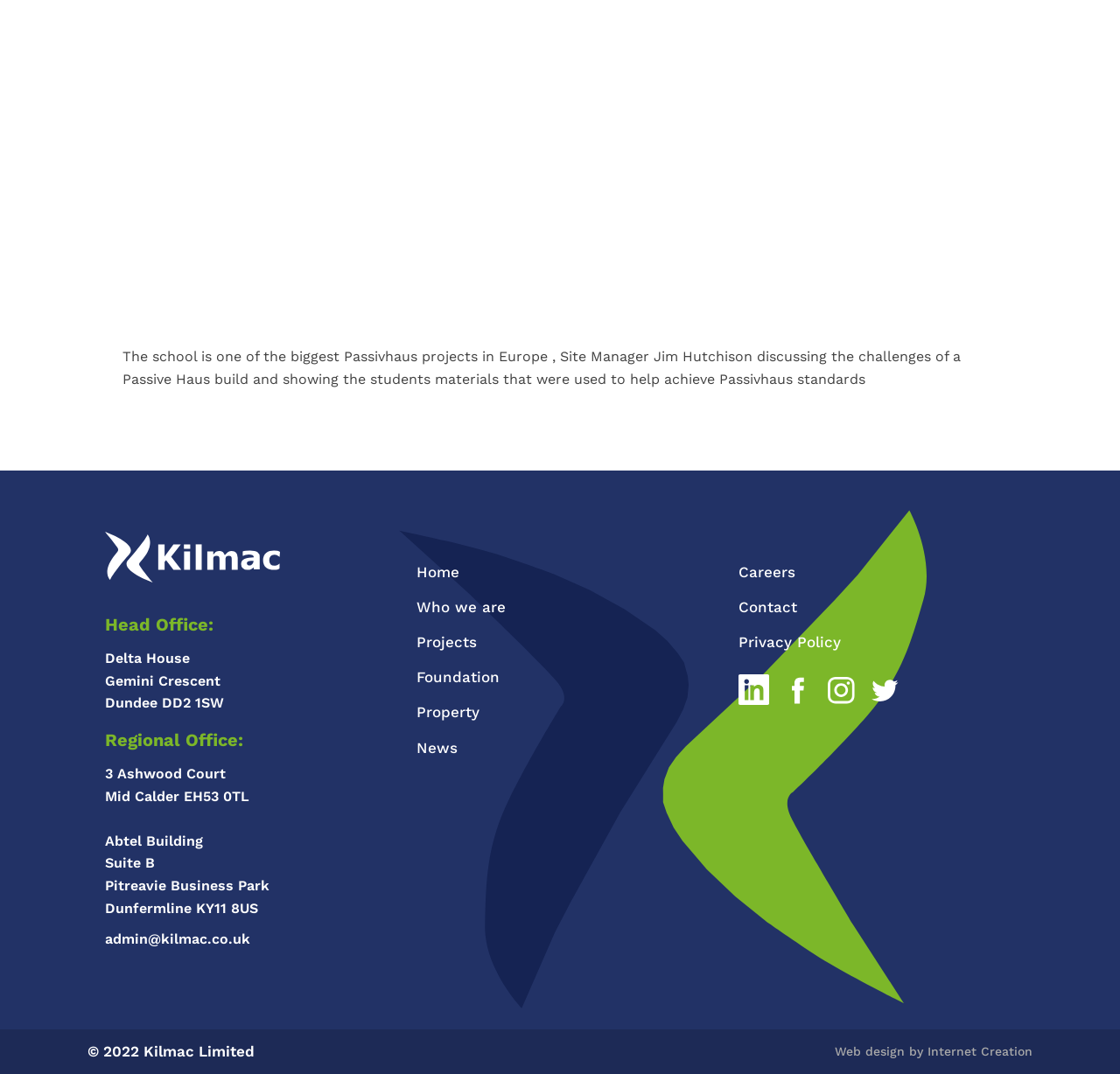Locate the bounding box coordinates of the element that needs to be clicked to carry out the instruction: "Get teeth whitening and bleaching treatment". The coordinates should be given as four float numbers ranging from 0 to 1, i.e., [left, top, right, bottom].

None